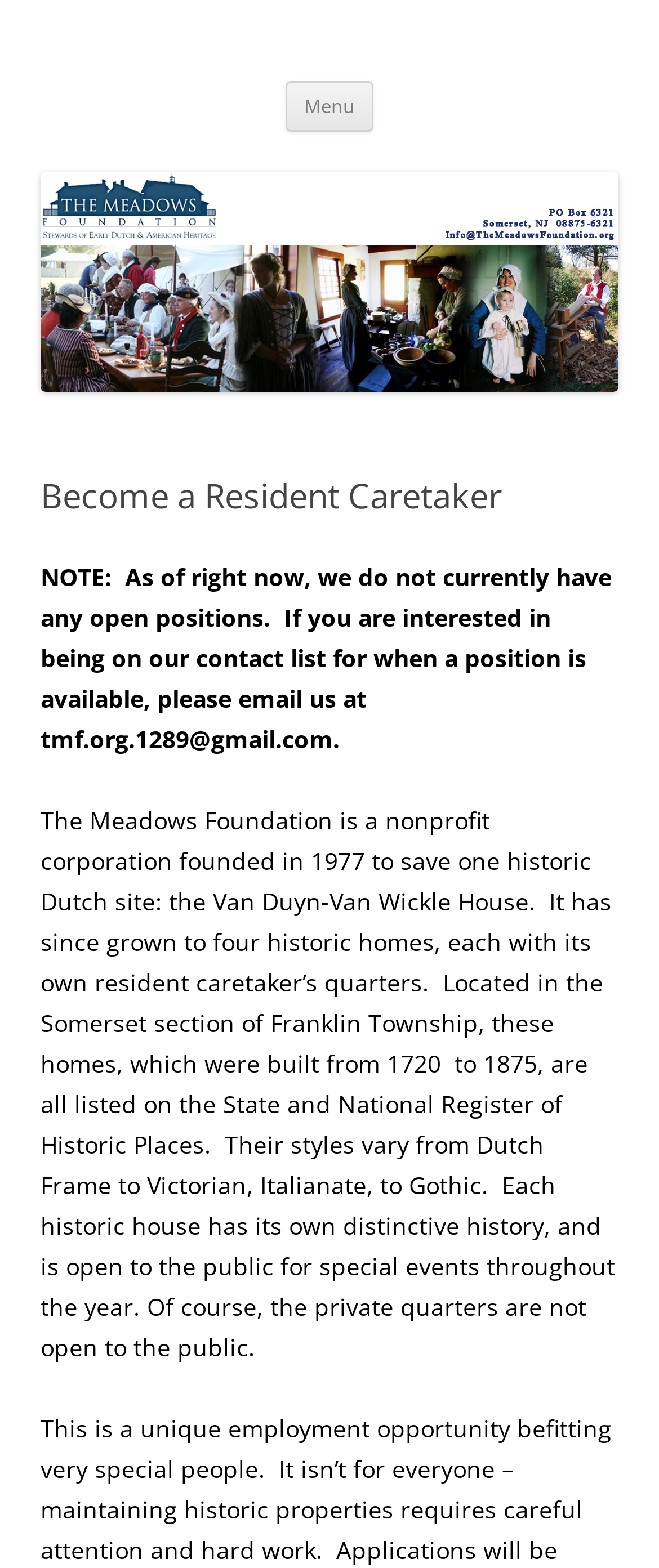Using the information in the image, give a comprehensive answer to the question: 
What is the email address to contact for Resident Caretaker positions?

I found this information in the text 'If you are interested in being on our contact list for when a position is available, please email us at tmf.org.1289@gmail.com.' which provides the email address to contact for Resident Caretaker positions.